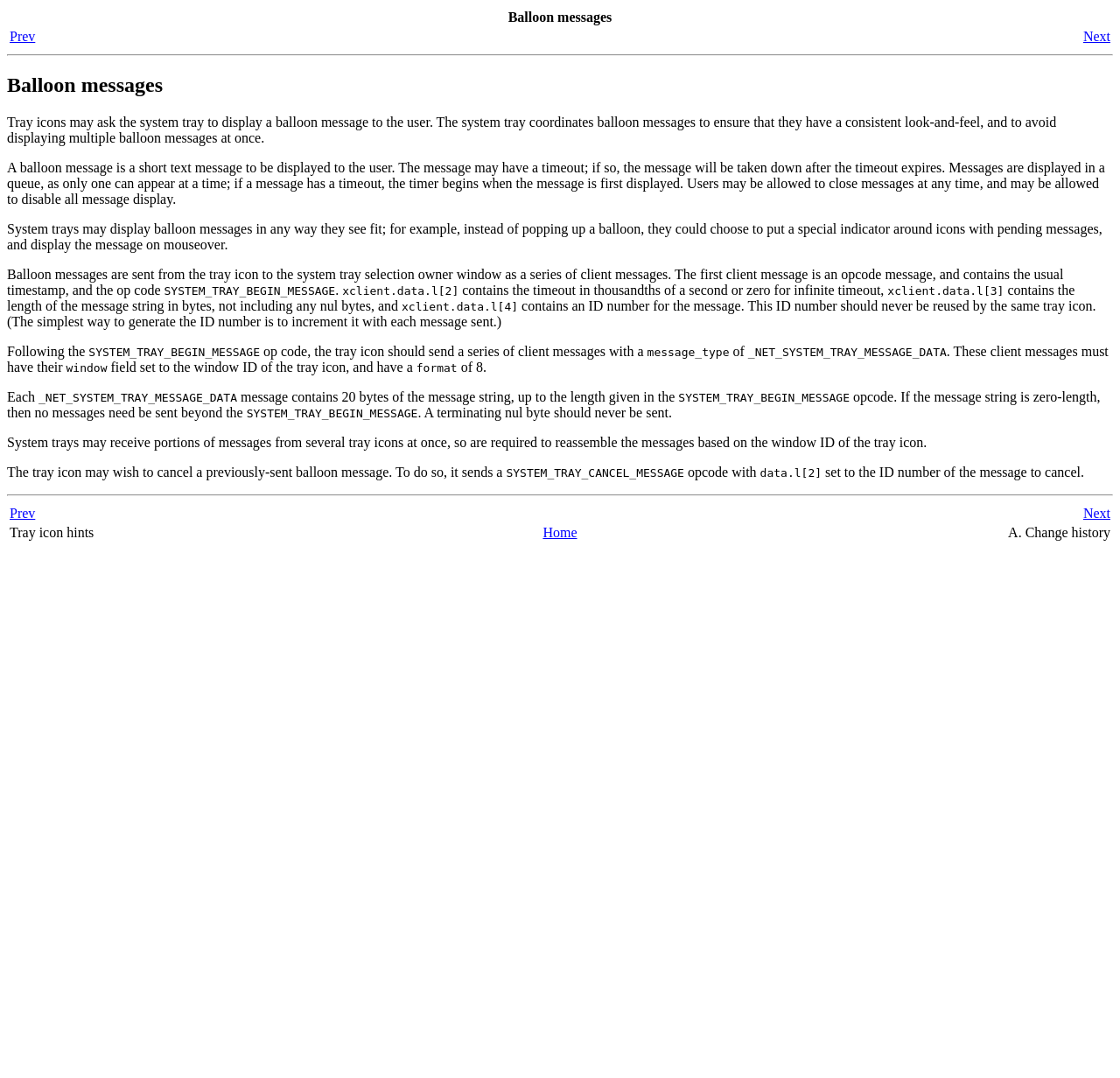Write a detailed summary of the webpage.

The webpage is about "Balloon messages" and appears to be a documentation or tutorial page. At the top, there is a navigation header with a table containing links to "Prev" and "Next" pages, as well as a column header with the title "Balloon messages".

Below the navigation header, there is a horizontal separator line. Following this, there is a heading with the same title "Balloon messages". Underneath the heading, there are several paragraphs of static text that provide information about balloon messages, including their purpose, behavior, and technical details.

The text explains that balloon messages are short text messages displayed to the user, and they can have a timeout. The system tray coordinates these messages to ensure a consistent look-and-feel and to avoid displaying multiple messages at once. The text also describes how system trays can display balloon messages in different ways, such as using special indicators around icons with pending messages.

The page then delves into technical details, explaining how balloon messages are sent from the tray icon to the system tray selection owner window as a series of client messages. The text describes the format of these messages, including the opcode, timeout, message string, and ID number. It also explains how system trays can reassemble messages based on the window ID of the tray icon.

Further down the page, there is another horizontal separator line, followed by a navigation footer with a table containing links to "Prev", "Next", "Tray icon hints", "Home", and "A. Change history" pages.